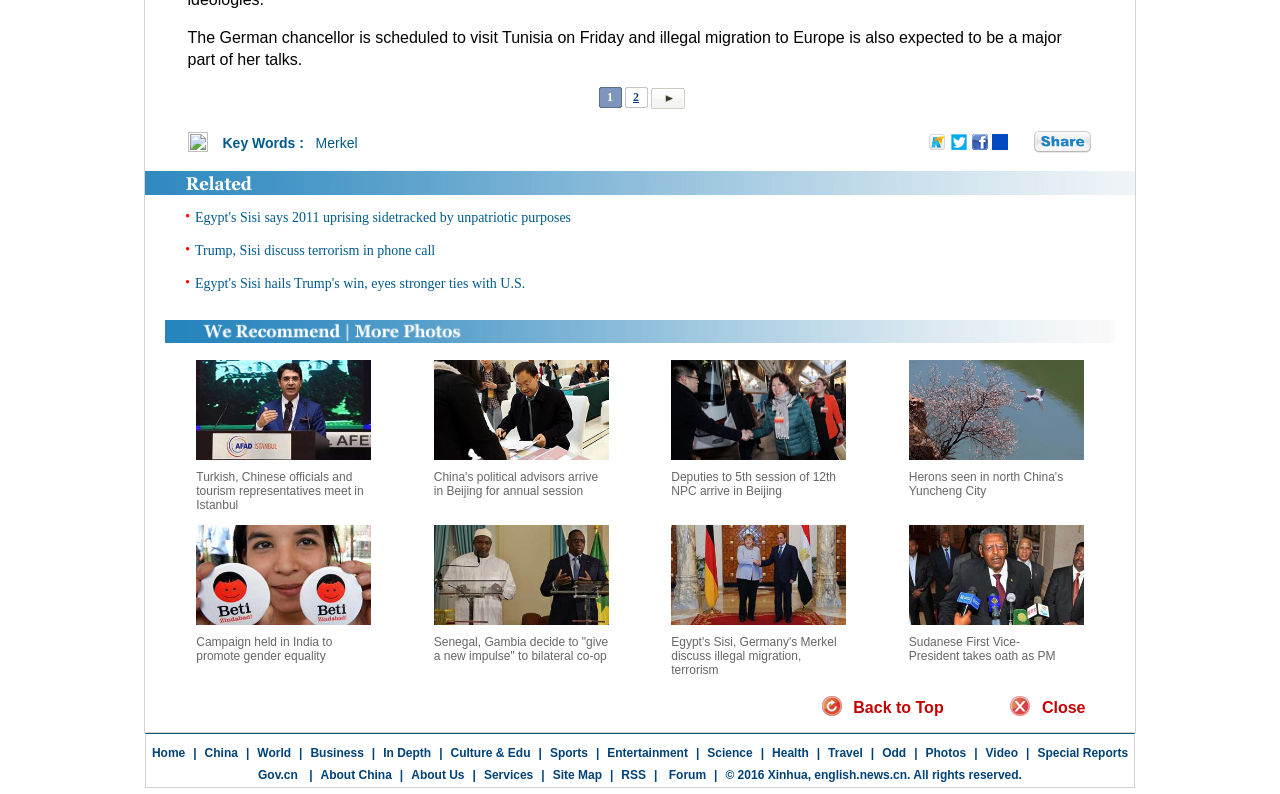From the details in the image, provide a thorough response to the question: How many news headlines are listed?

By examining the webpage structure, specifically the LayoutTable with the text '• Egypt's Sisi says 2011 uprising sidetracked by unpatriotic purposes • Trump, Sisi discuss terrorism in phone call • Egypt's Sisi hails Trump's win, eyes stronger ties with U.S.', it can be seen that there are three news headlines listed.